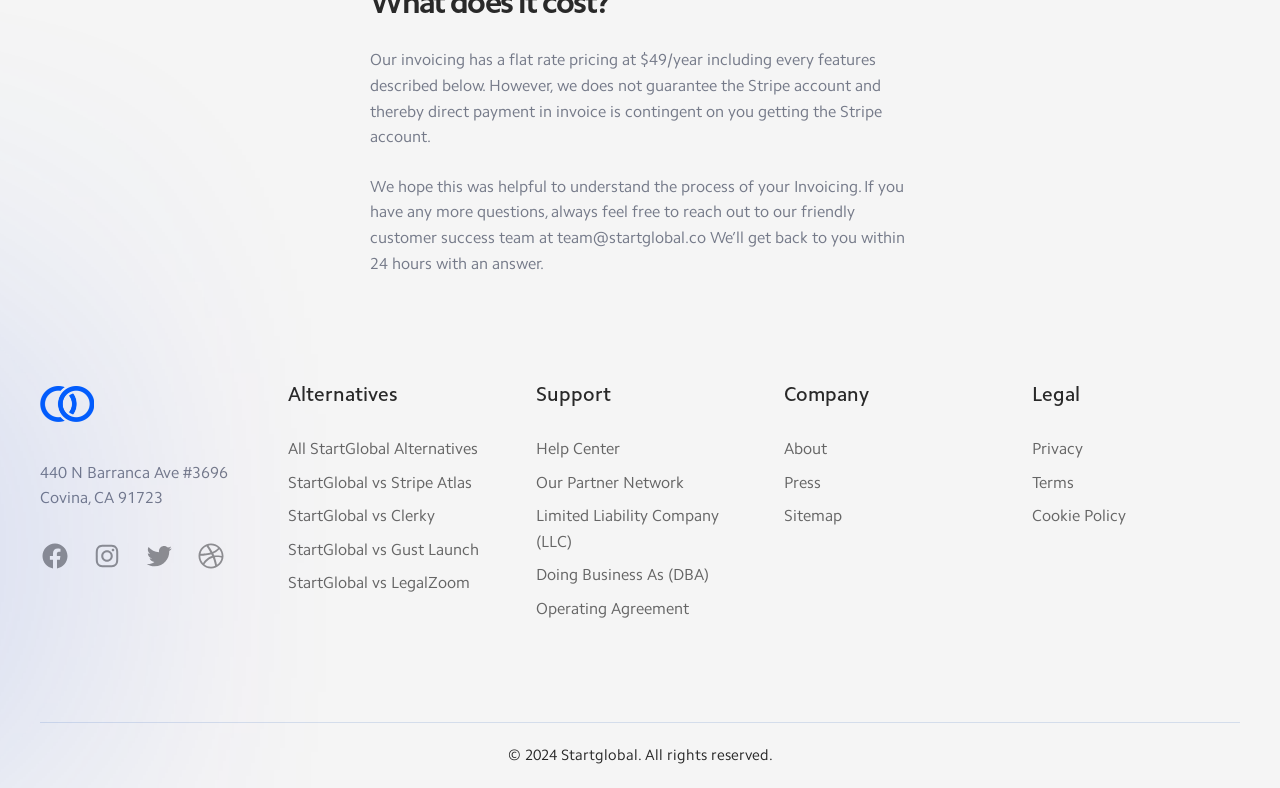Answer the question using only one word or a concise phrase: What is the copyright year of StartGlobal?

2024